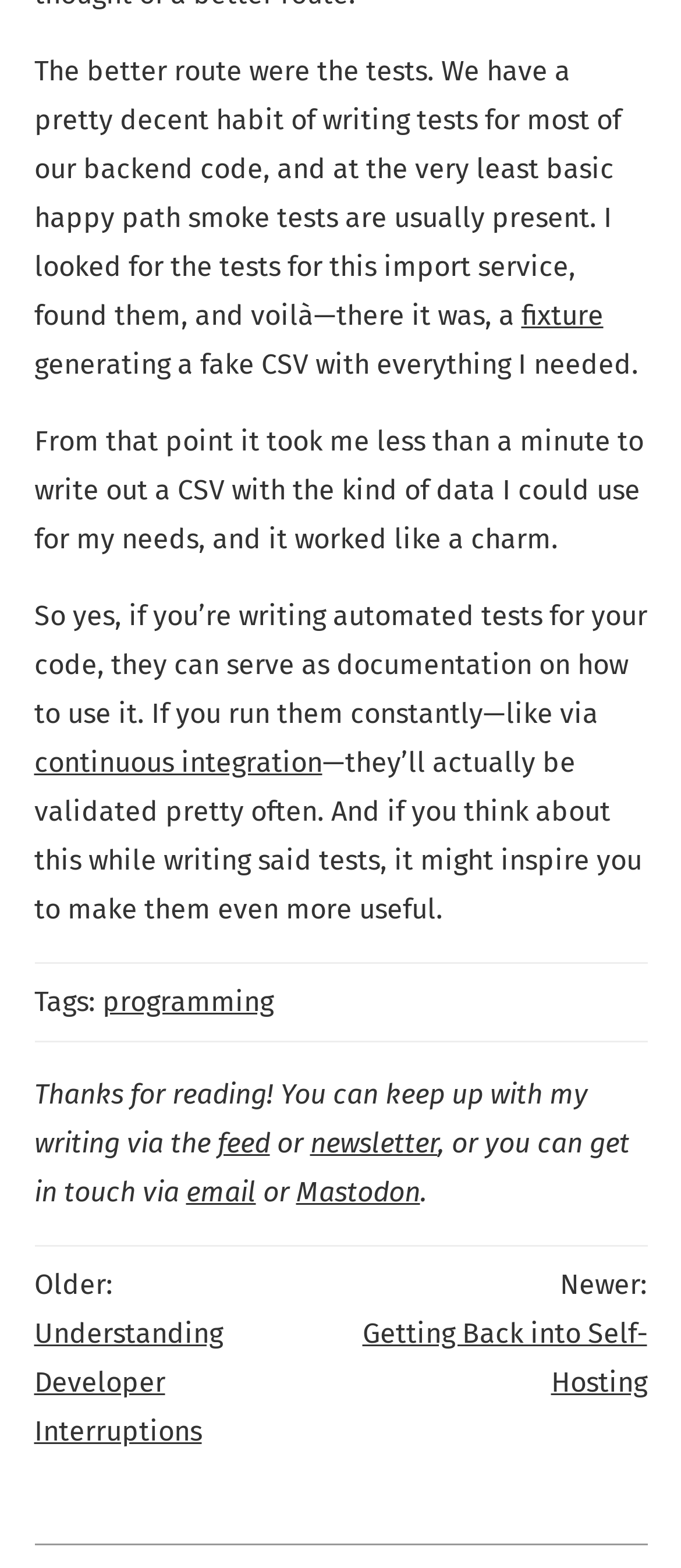Please determine the bounding box coordinates for the UI element described here. Use the format (top-left x, top-left y, bottom-right x, bottom-right y) with values bounded between 0 and 1: Understanding Developer Interruptions

[0.05, 0.84, 0.327, 0.923]